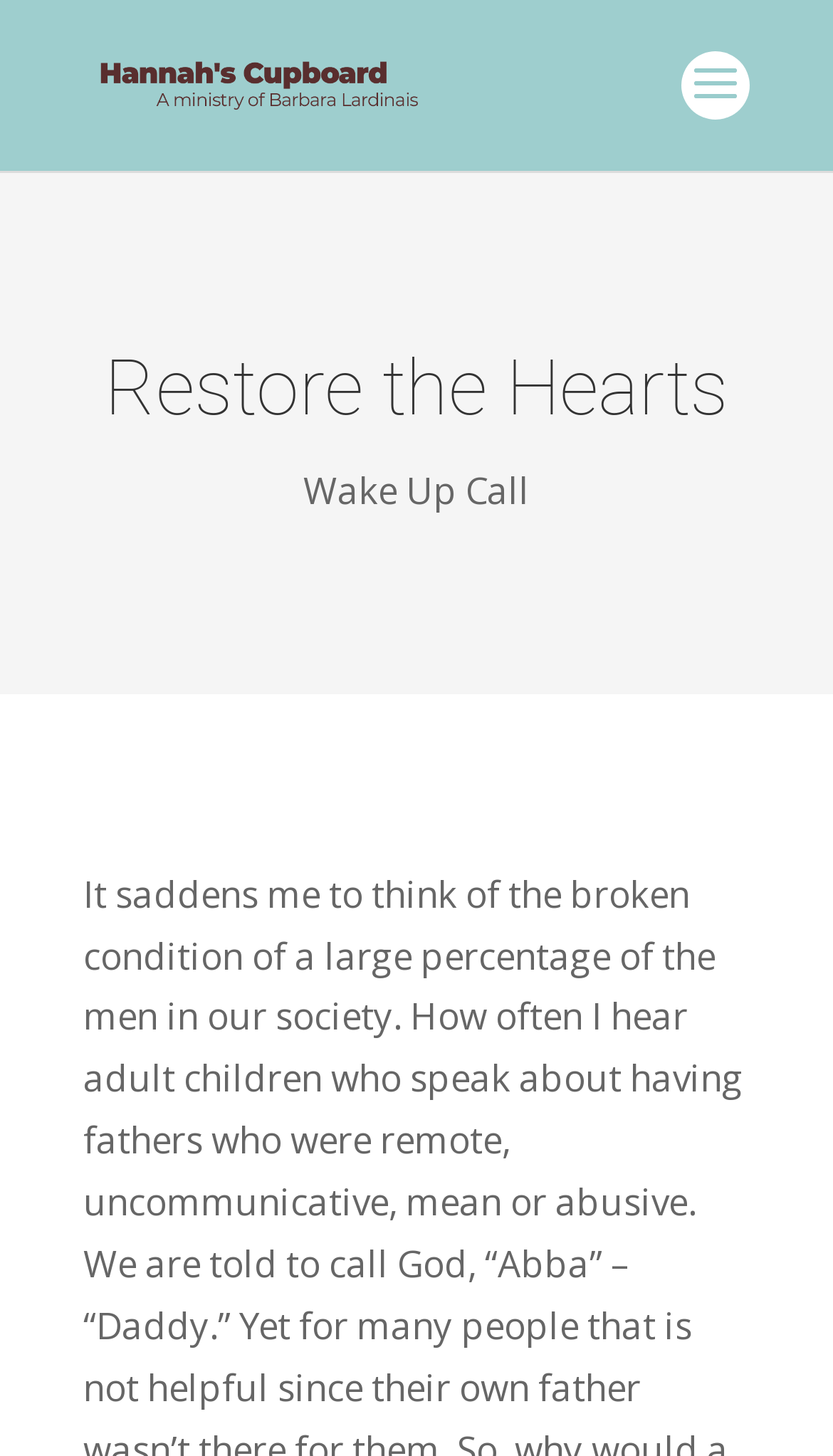Identify the main heading from the webpage and provide its text content.

Restore the Hearts